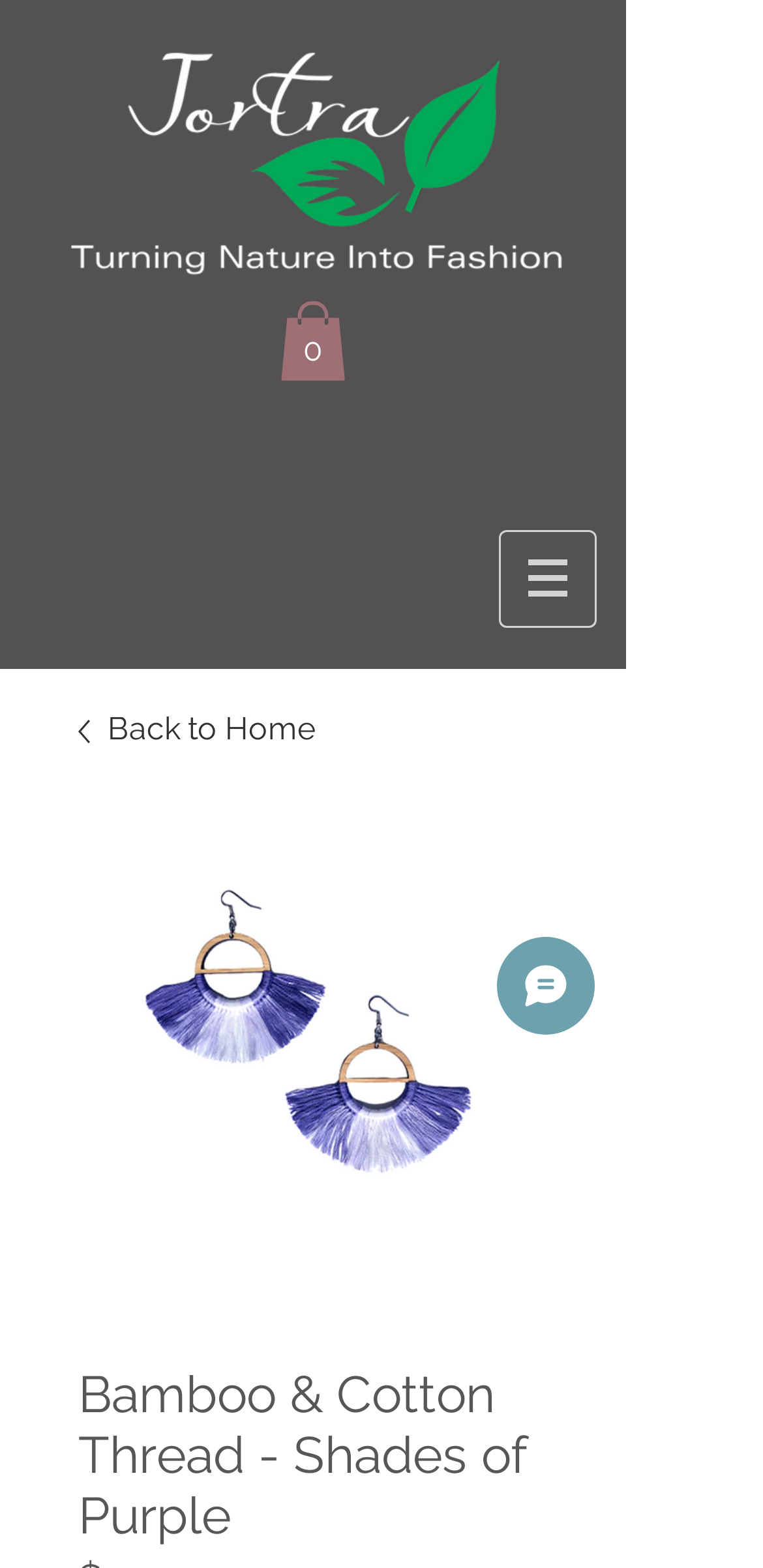Based on what you see in the screenshot, provide a thorough answer to this question: What is below the navigation menu?

Based on the bounding box coordinates, the product content, including the image and description of the 'Bamboo & Cotton Thread - Shades of Purple' earrings, is below the navigation menu, which is a common layout on e-commerce websites.